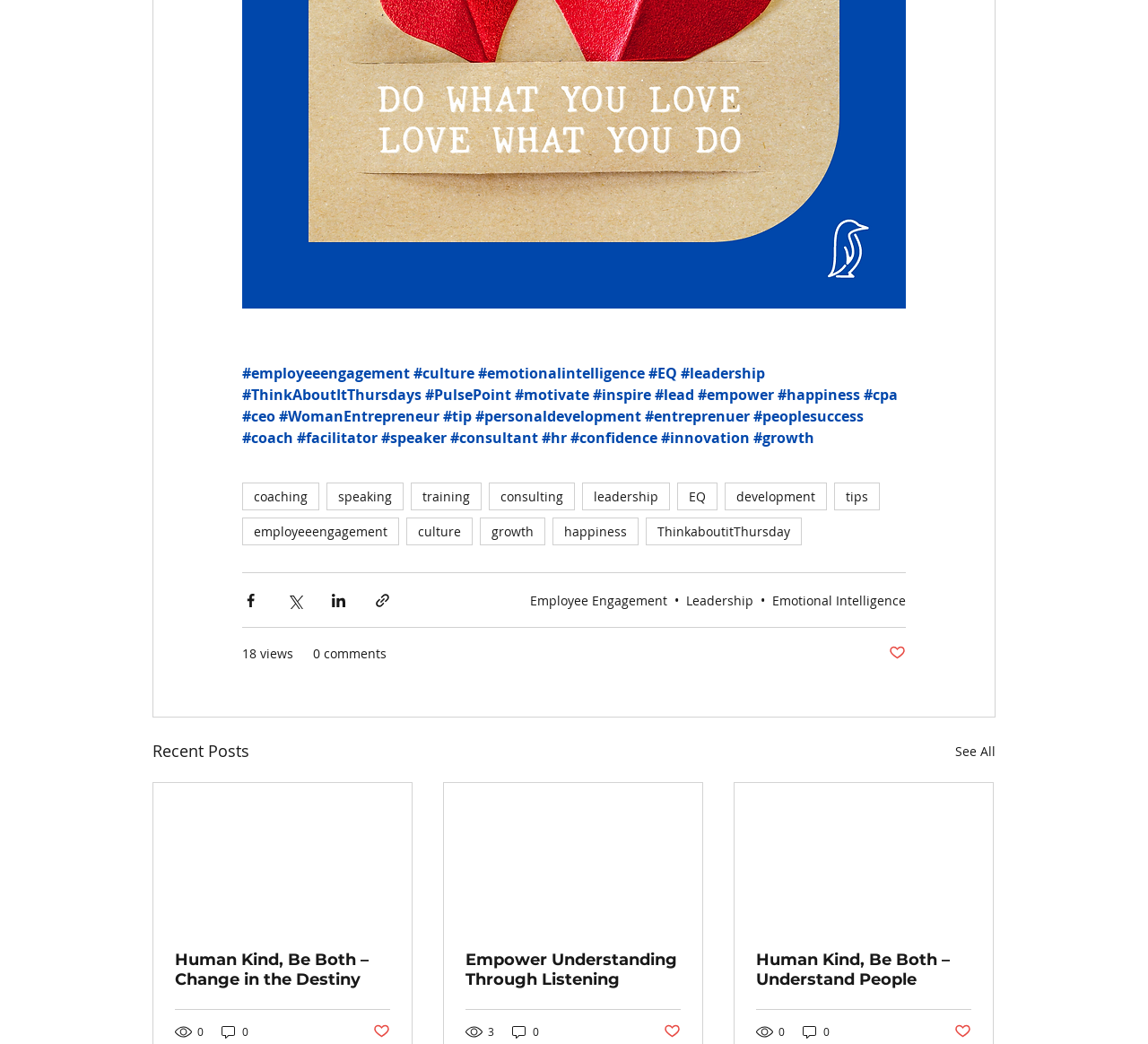Please identify the bounding box coordinates of the element on the webpage that should be clicked to follow this instruction: "Click on the 'Employee Engagement' link". The bounding box coordinates should be given as four float numbers between 0 and 1, formatted as [left, top, right, bottom].

[0.211, 0.348, 0.357, 0.367]